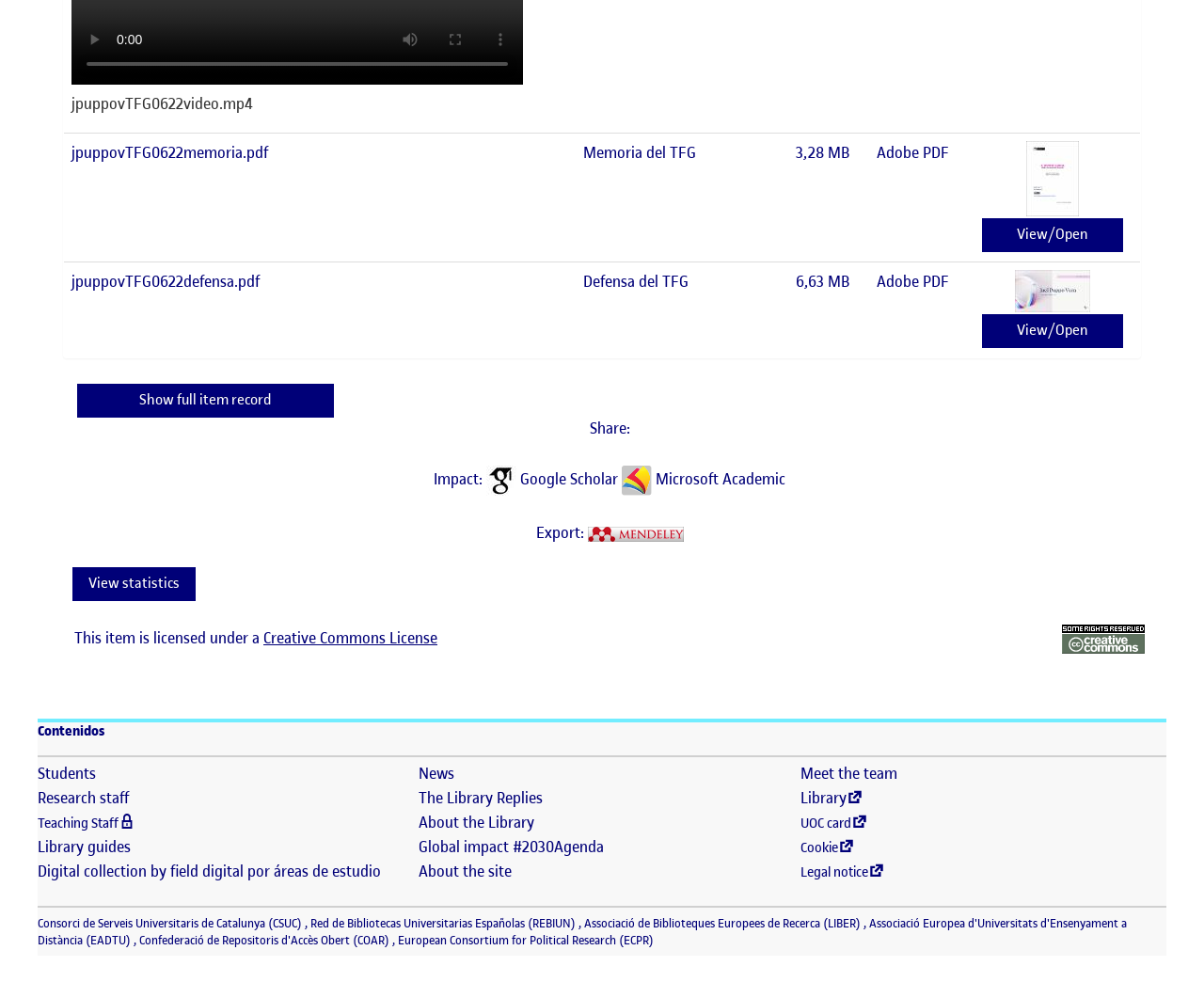Please provide a short answer using a single word or phrase for the question:
What is the name of the first PDF file?

jpuppovTFG0622memoria.pdf